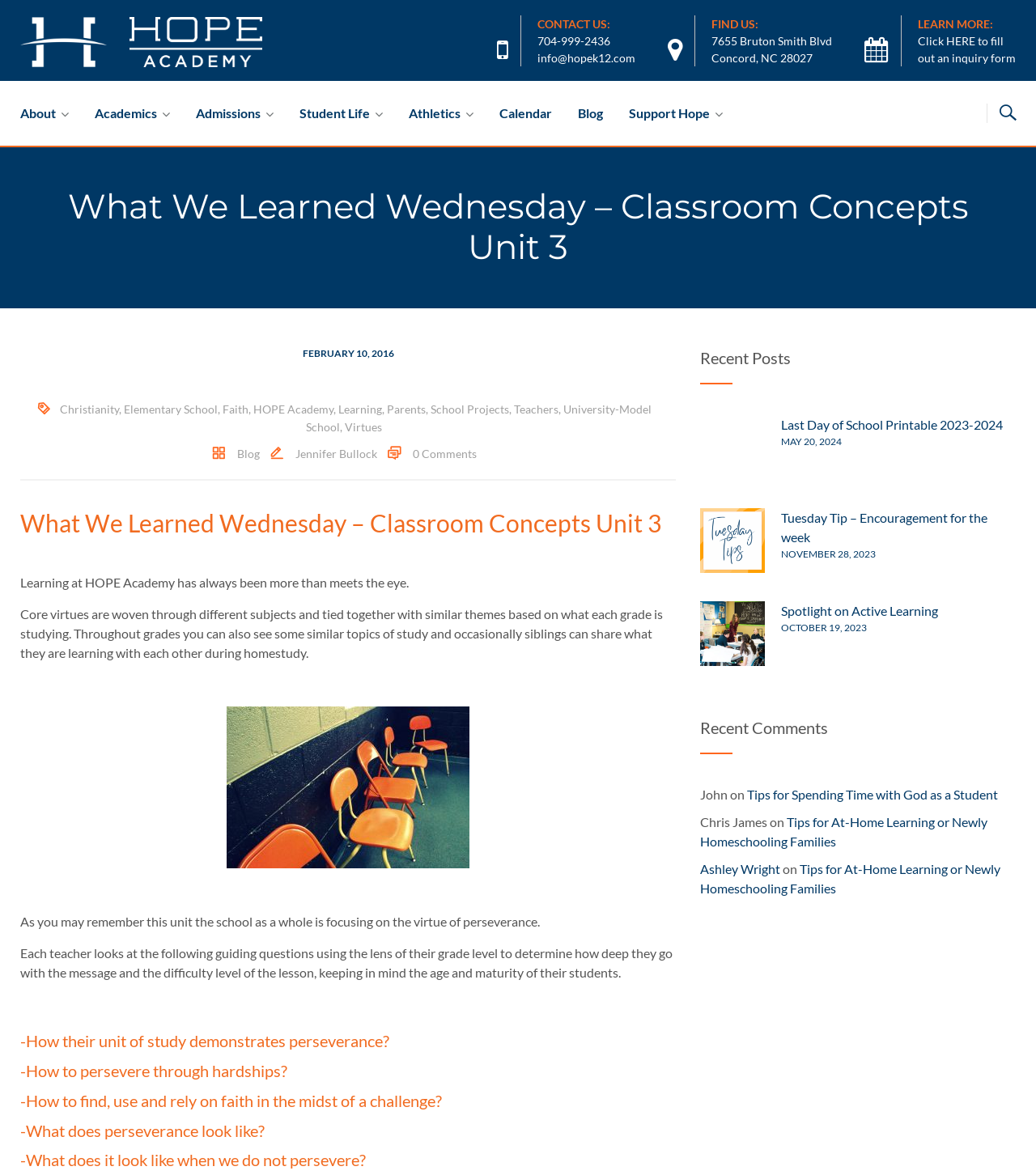Identify the bounding box of the HTML element described here: "October 19, 2023". Provide the coordinates as four float numbers between 0 and 1: [left, top, right, bottom].

[0.754, 0.529, 0.837, 0.539]